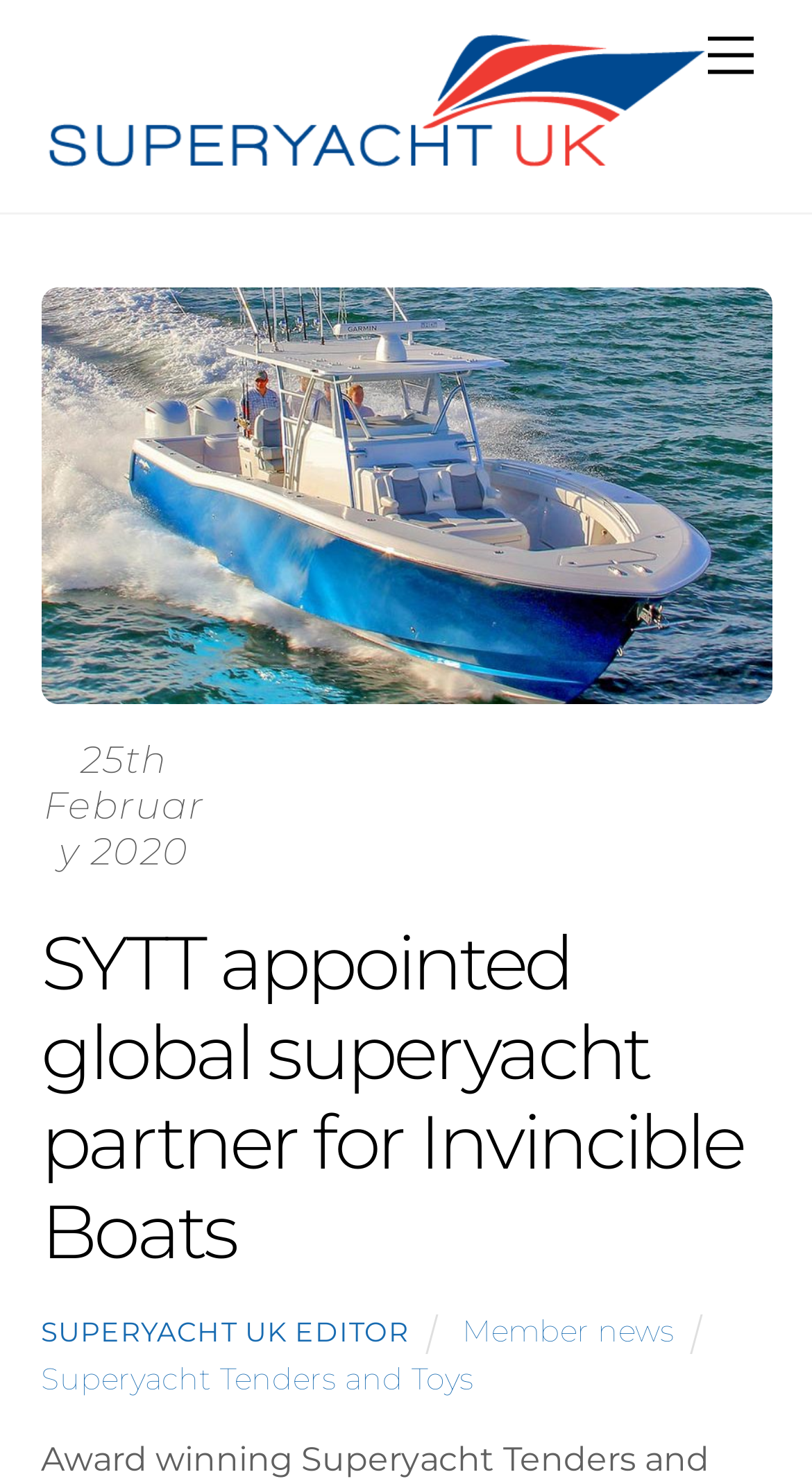Identify the title of the webpage and provide its text content.

SYTT appointed global superyacht partner for Invincible Boats